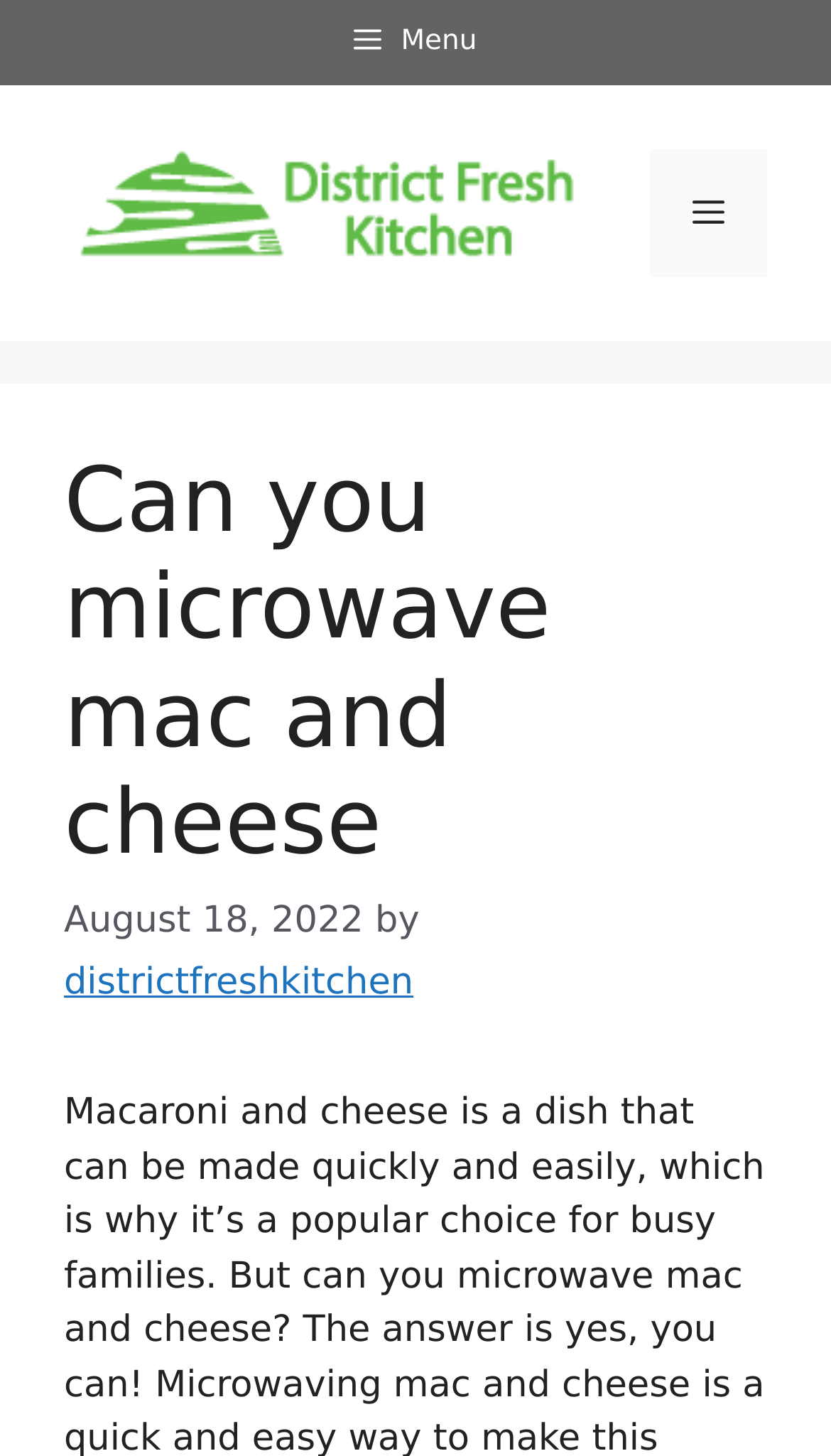Please provide a comprehensive response to the question based on the details in the image: What is the date of the article?

I found the date of the article by looking at the time element in the content section, which is located below the main heading. The time element contains the static text 'August 18, 2022'.